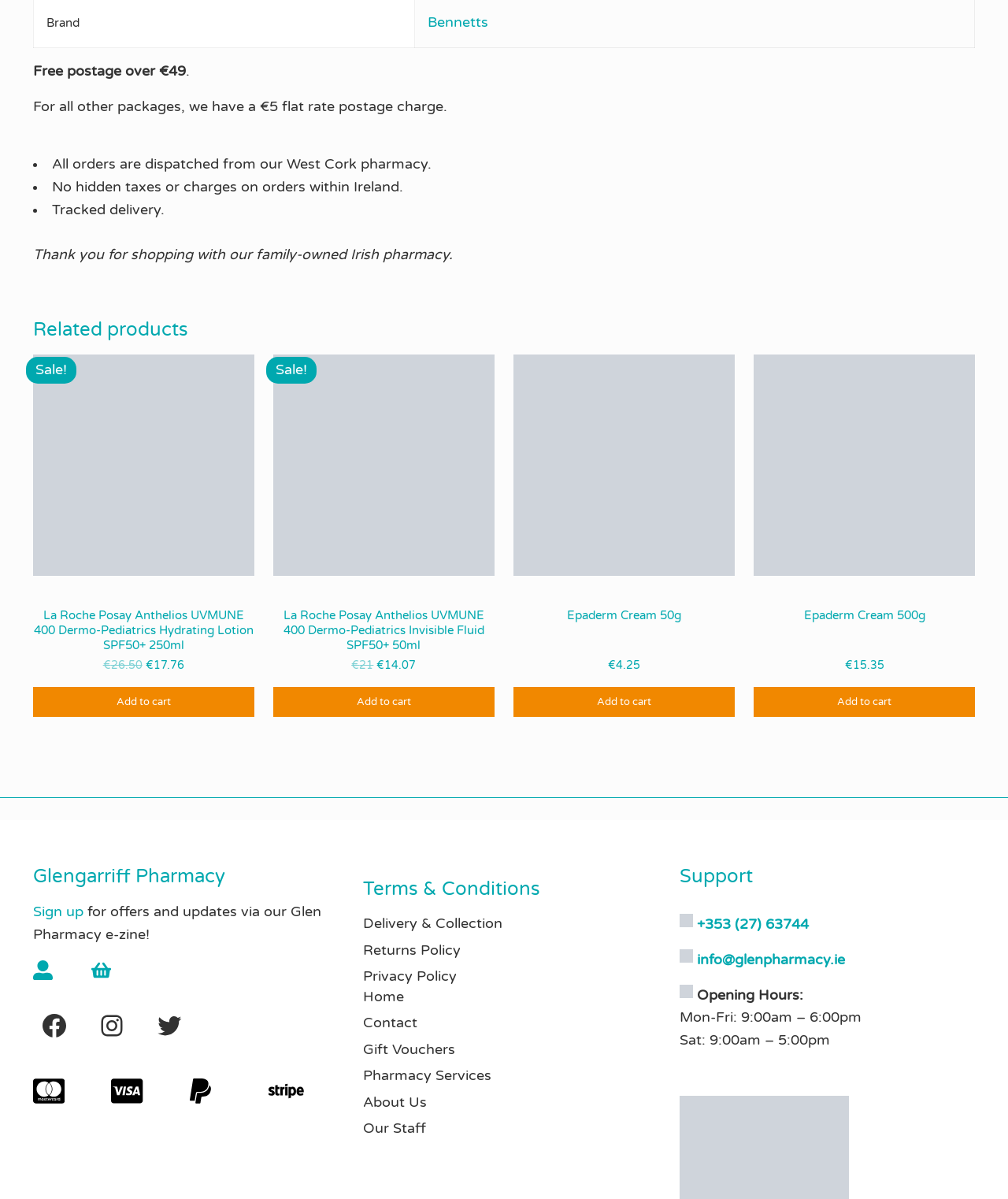Identify the bounding box coordinates of the region I need to click to complete this instruction: "Add 'La Roche Posay Anthelios UVMUNE 400 Dermo-Pediatrics Hydrating Lotion SPF50+ 250ml' to cart".

[0.032, 0.573, 0.252, 0.598]